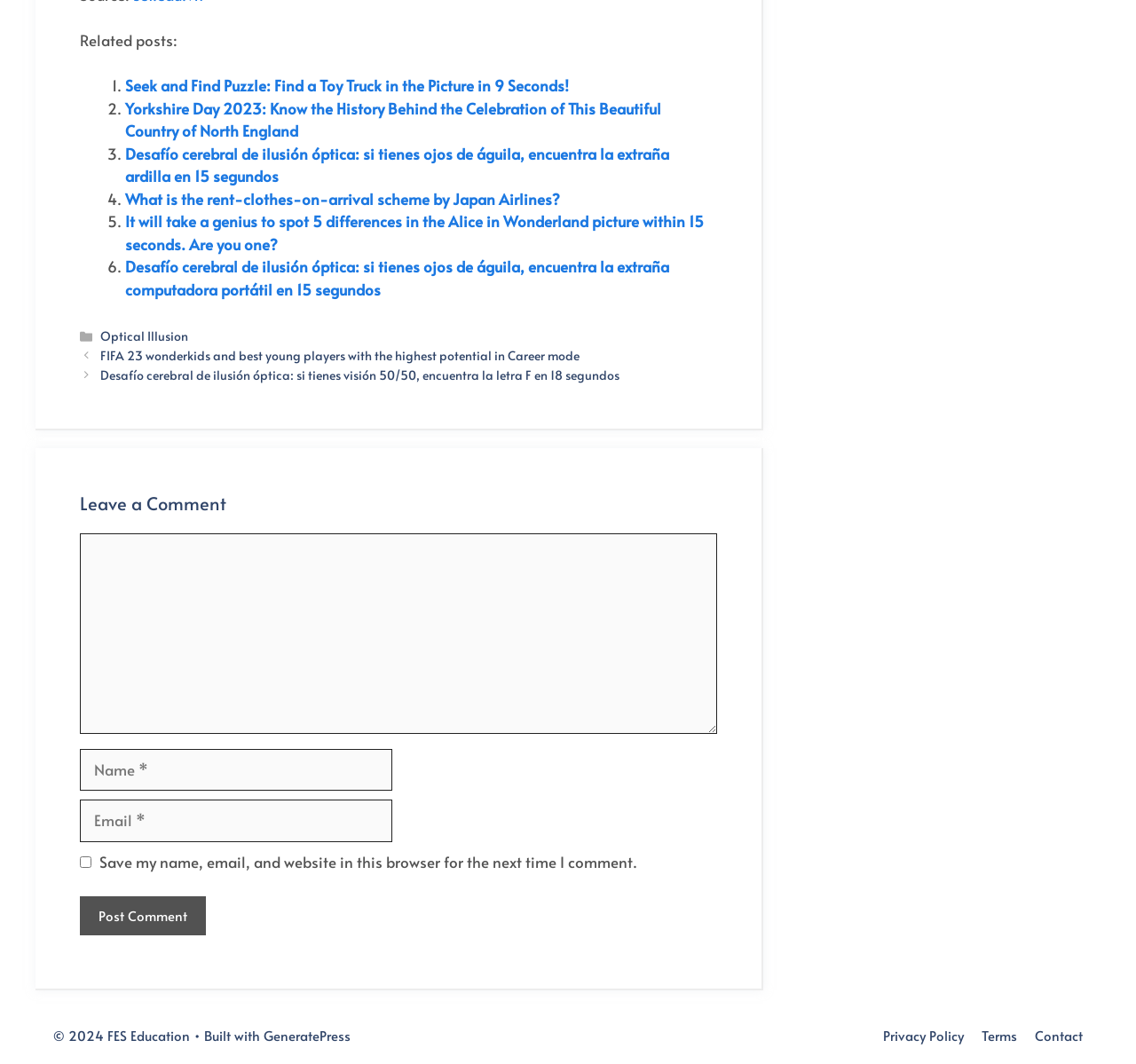Please determine the bounding box coordinates of the element's region to click for the following instruction: "Enter your name".

[0.07, 0.704, 0.345, 0.743]